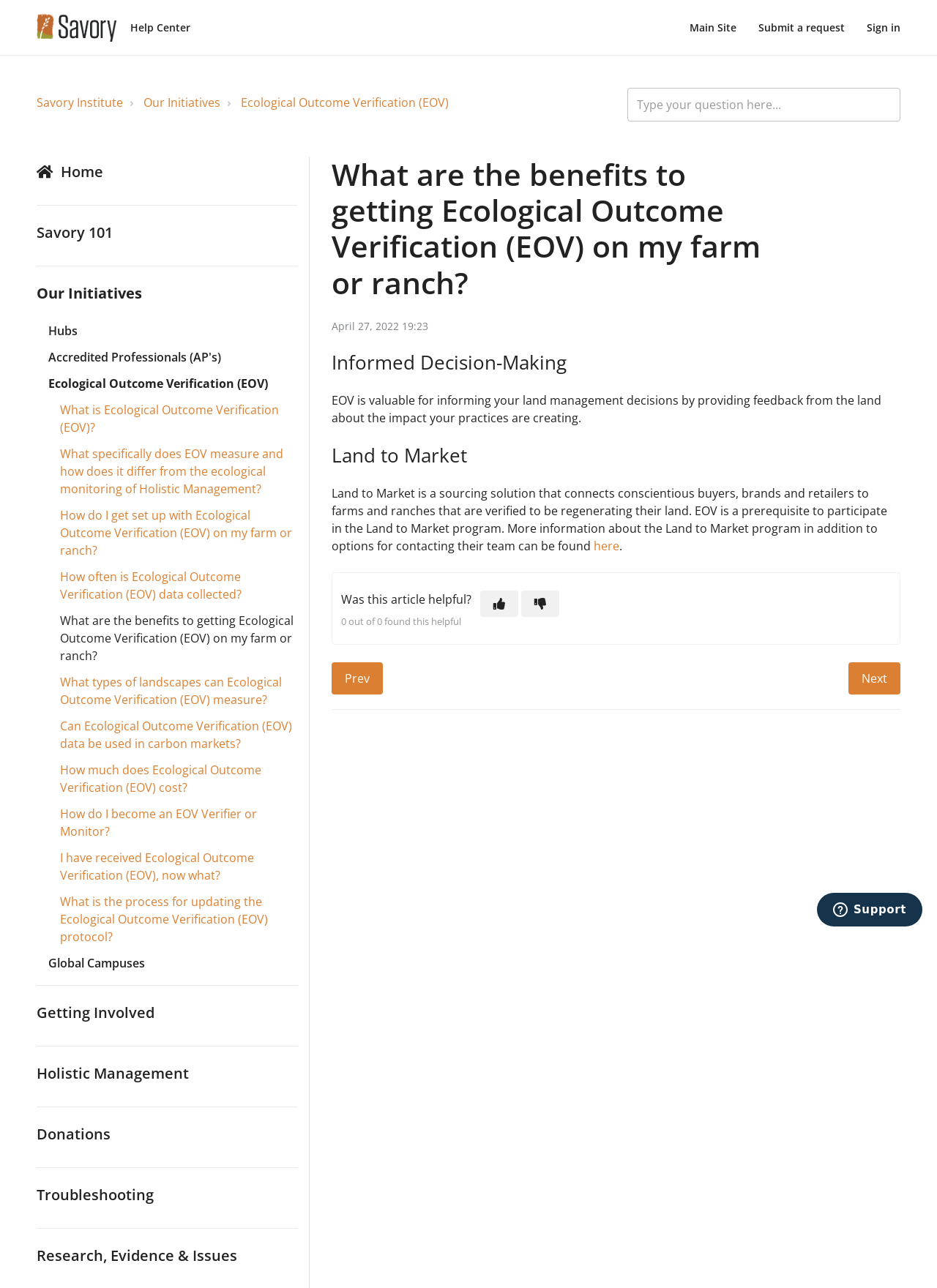Identify the bounding box of the UI component described as: "Home".

[0.039, 0.122, 0.318, 0.145]